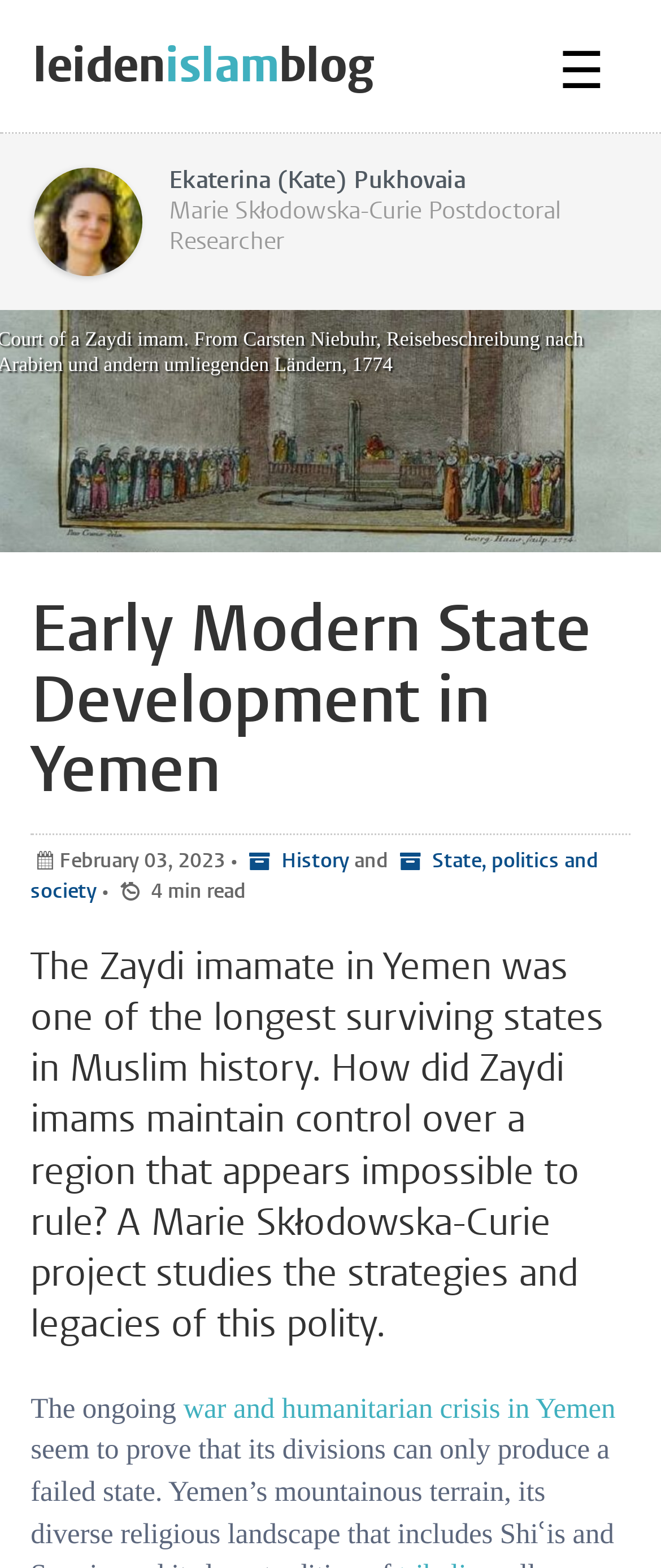Respond to the question with just a single word or phrase: 
What is the topic of the article?

Zaydi imamate in Yemen